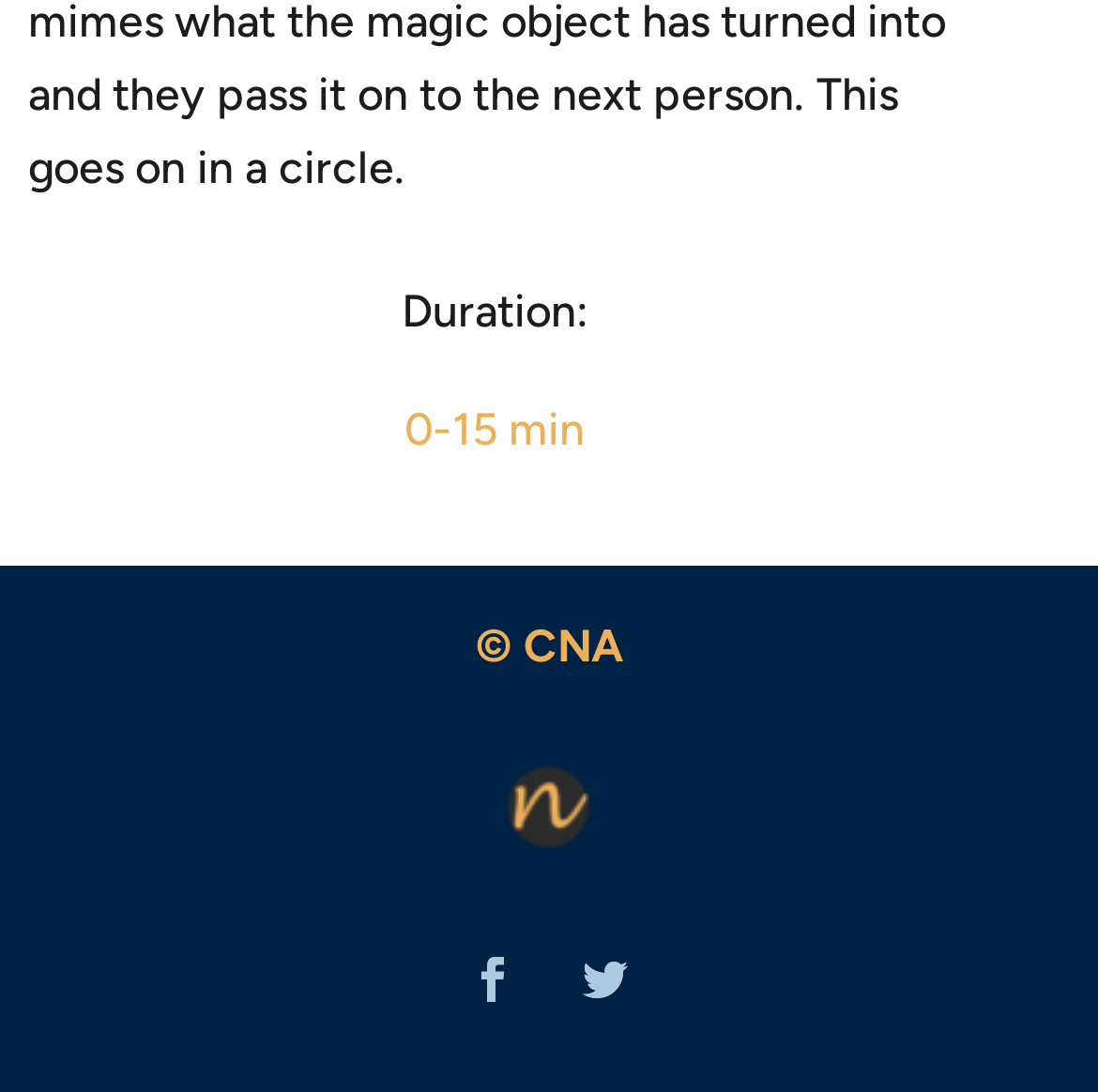Please predict the bounding box coordinates (top-left x, top-left y, bottom-right x, bottom-right y) for the UI element in the screenshot that fits the description: Follow

[0.408, 0.856, 0.49, 0.939]